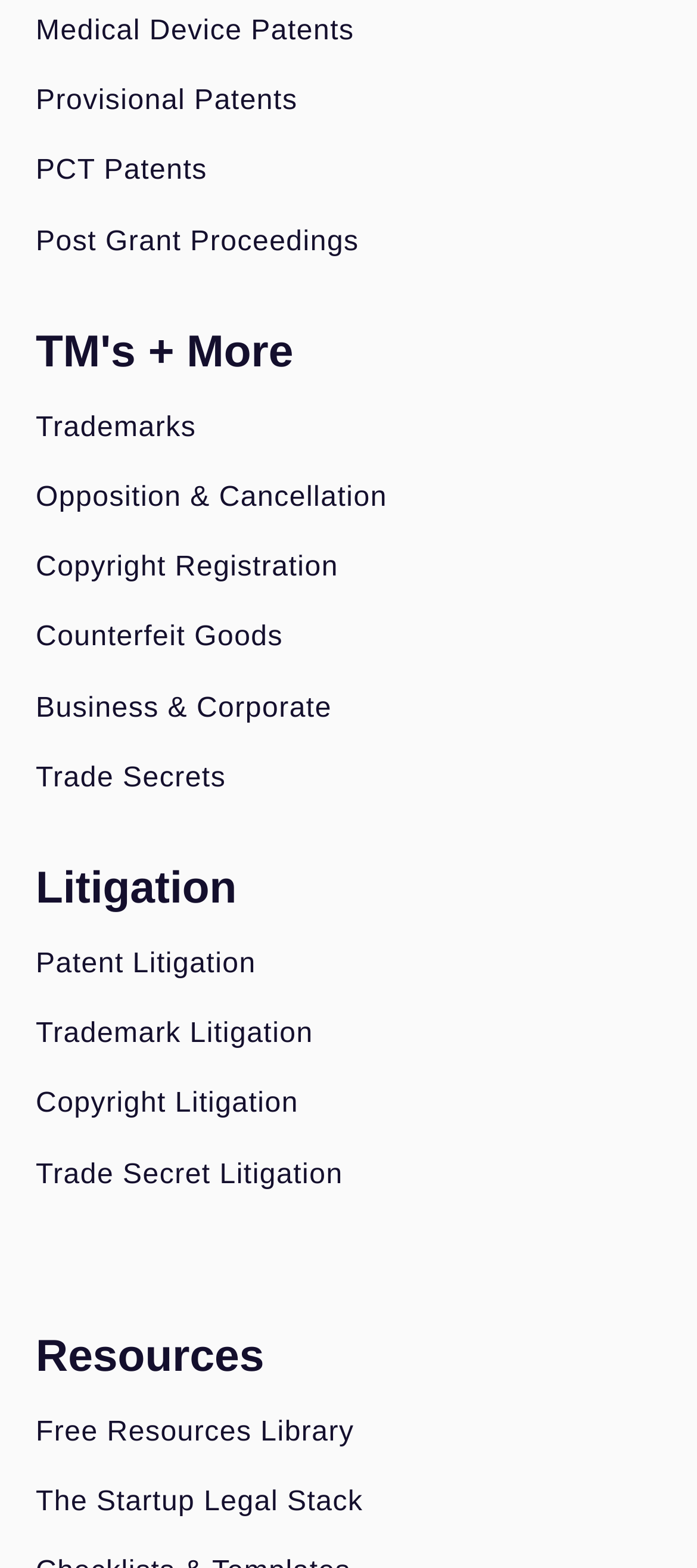Determine the bounding box coordinates of the element's region needed to click to follow the instruction: "Access free resources library". Provide these coordinates as four float numbers between 0 and 1, formatted as [left, top, right, bottom].

[0.051, 0.902, 0.949, 0.924]